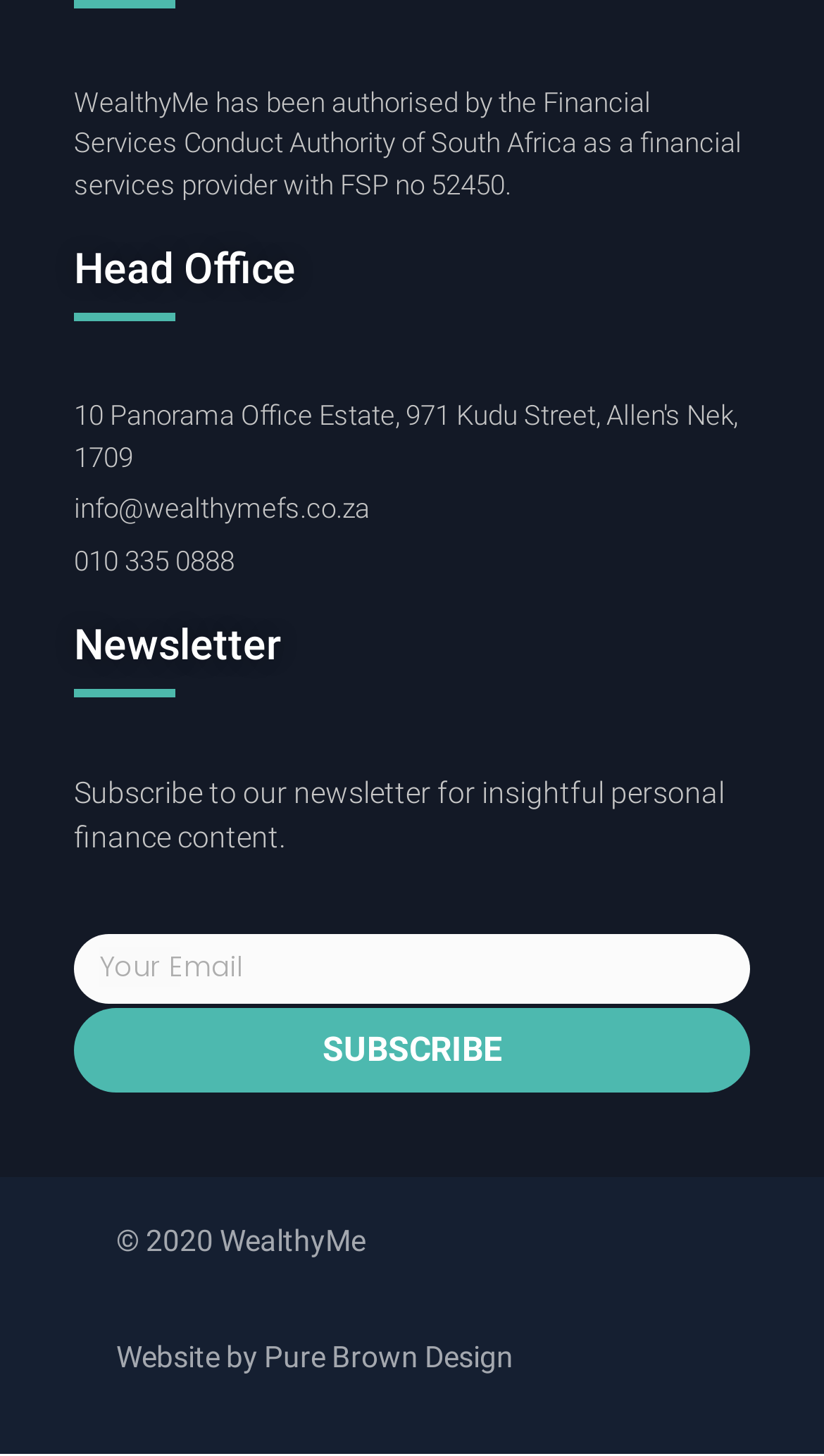Please give a succinct answer to the question in one word or phrase:
What is the purpose of the textbox?

To subscribe to newsletter